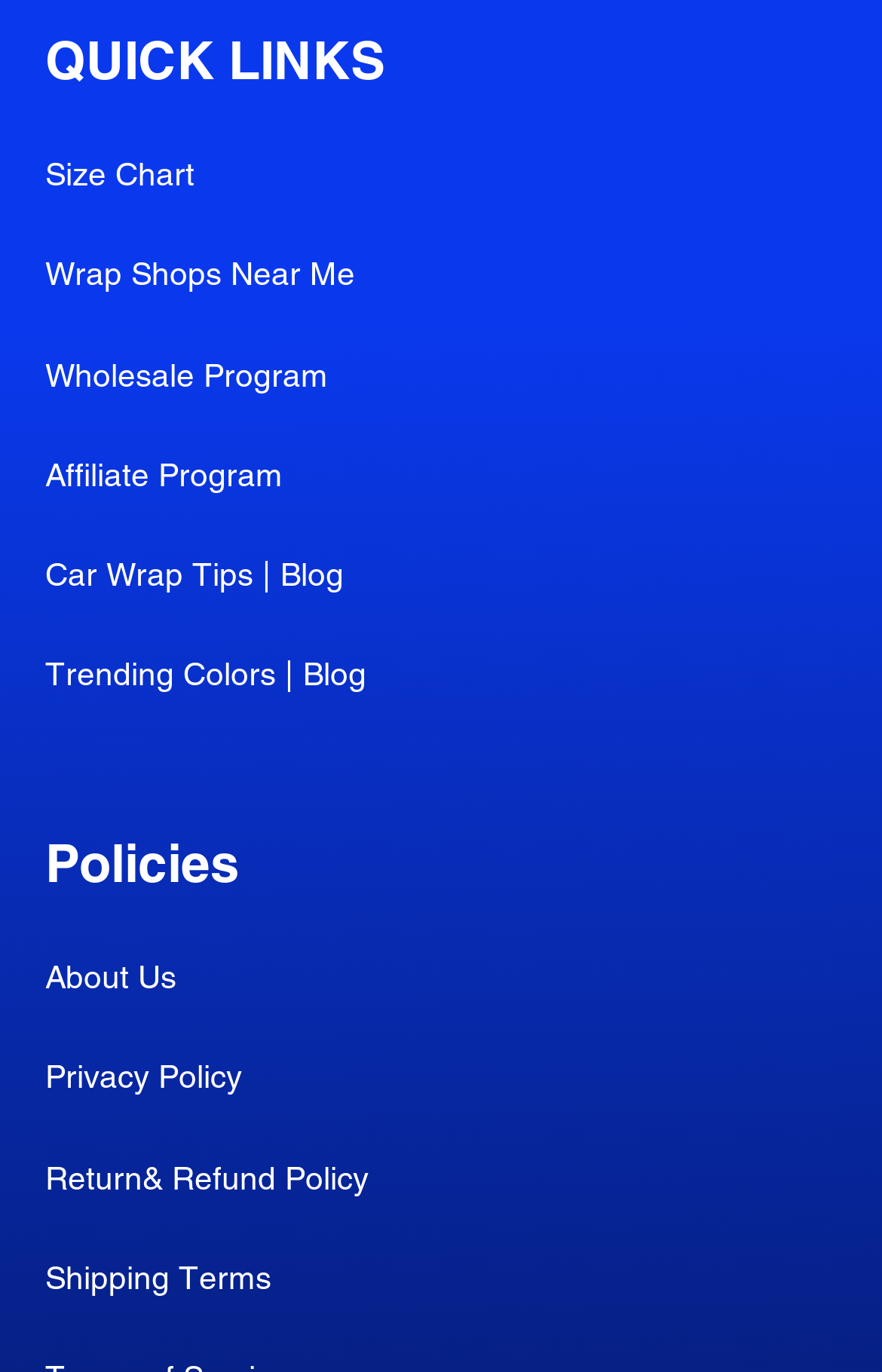Please locate the bounding box coordinates for the element that should be clicked to achieve the following instruction: "View size chart". Ensure the coordinates are given as four float numbers between 0 and 1, i.e., [left, top, right, bottom].

[0.051, 0.091, 0.949, 0.164]